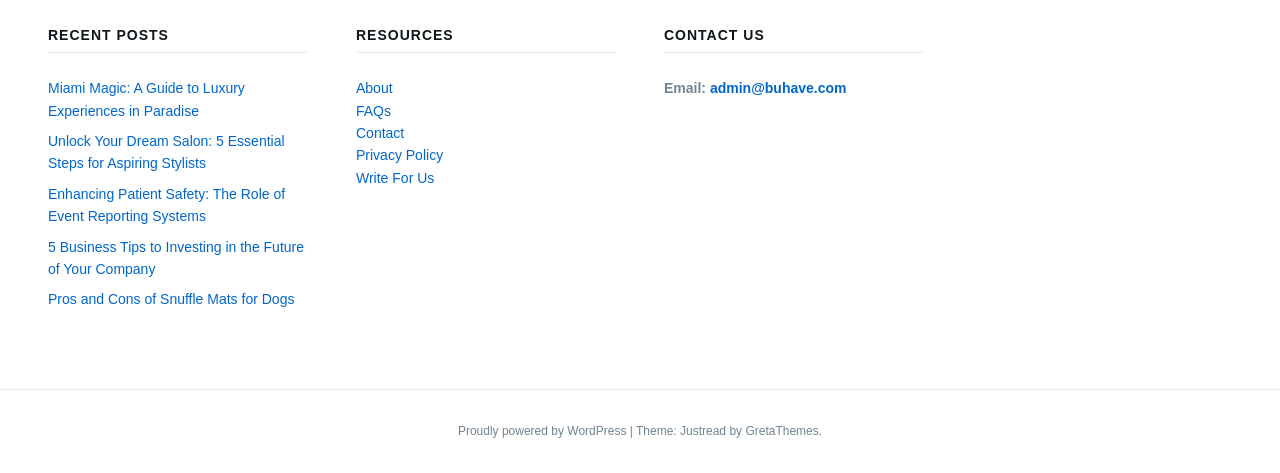Respond to the question below with a single word or phrase:
What is the email address to contact?

admin@buhave.com